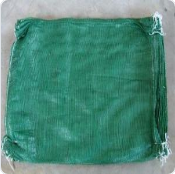Provide a comprehensive description of the image.

This image showcases a green mesh bag, specifically designed for the transportation and storage of vegetables such as potatoes and onions. The bag is woven with a durable material, ensuring breathability while protecting the contents from external elements. Its vibrant green color enhances visibility, making it easily identifiable. The edges are secured, likely featuring reinforced stitching to prevent tearing, indicating its robust construction for repeated use. This particular design is versatile and practical for agricultural or commercial settings, emphasizing efficiency in product handling.